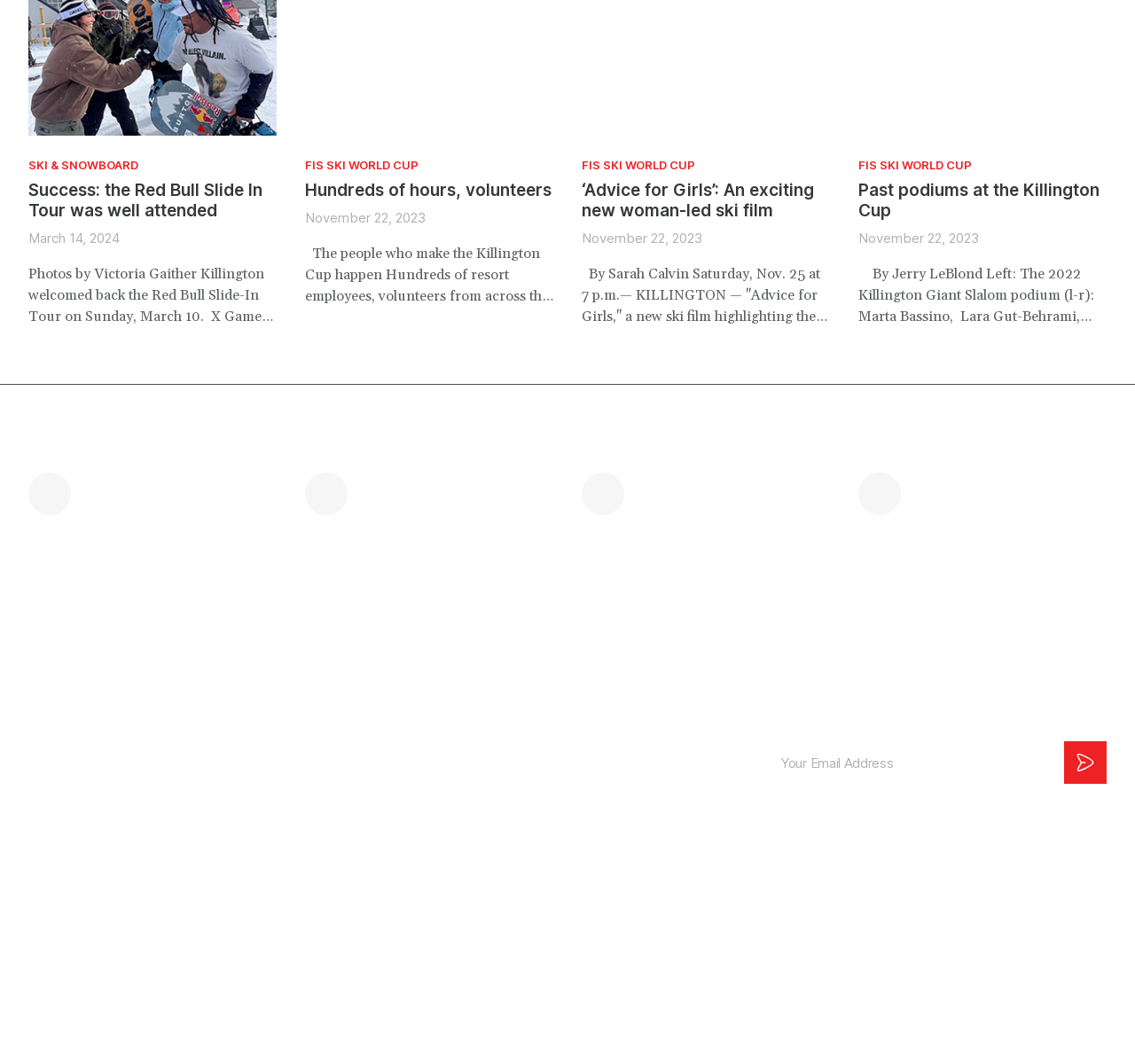Identify the bounding box coordinates of the clickable region necessary to fulfill the following instruction: "Visit 'FIS SKI WORLD CUP'". The bounding box coordinates should be four float numbers between 0 and 1, i.e., [left, top, right, bottom].

[0.269, 0.148, 0.369, 0.162]